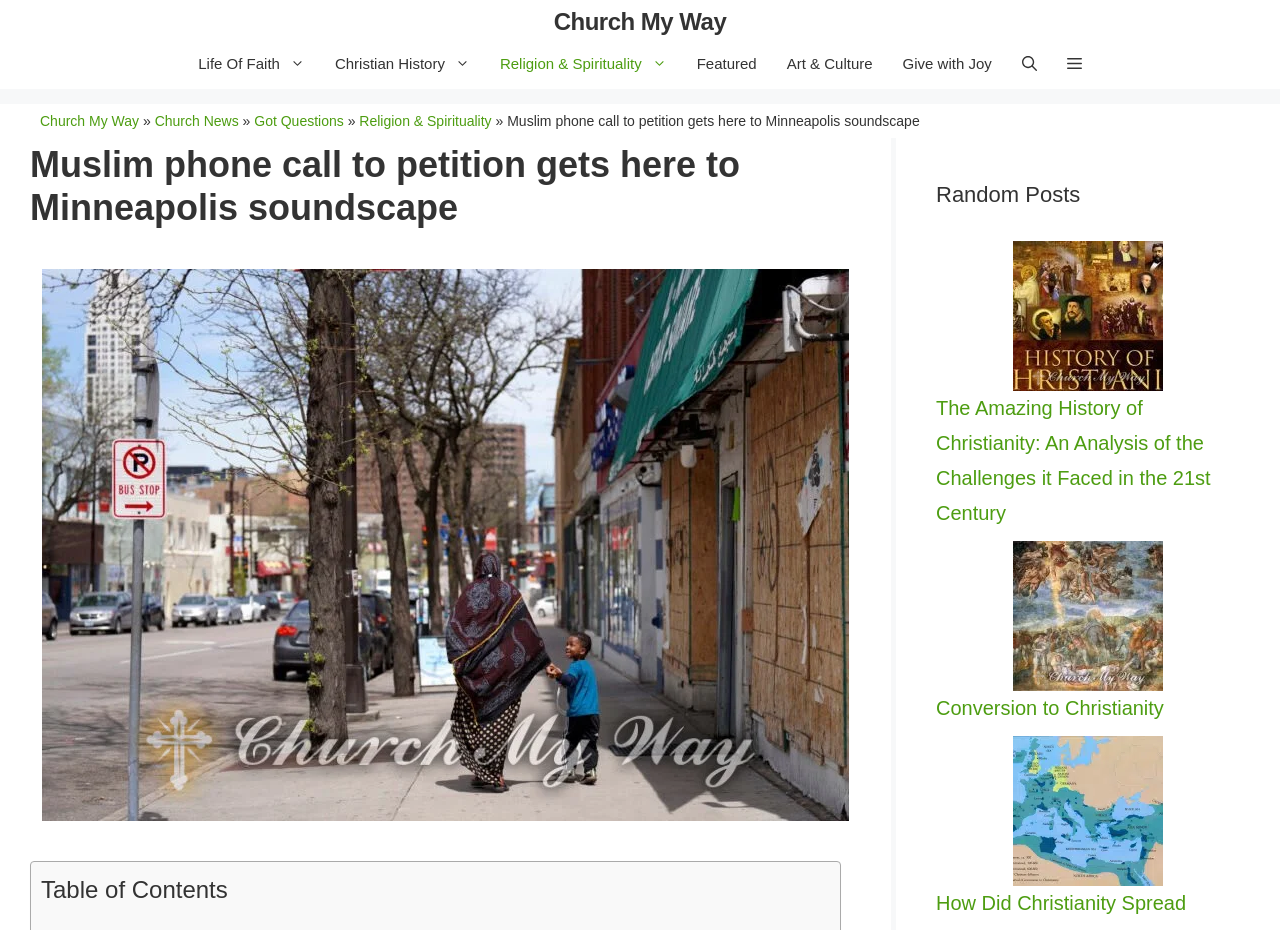Utilize the information from the image to answer the question in detail:
What is the name of the website?

The name of the website can be found in the banner at the top of the page, which says 'Church My Way'. This is also confirmed by the link with the same text in the navigation section.